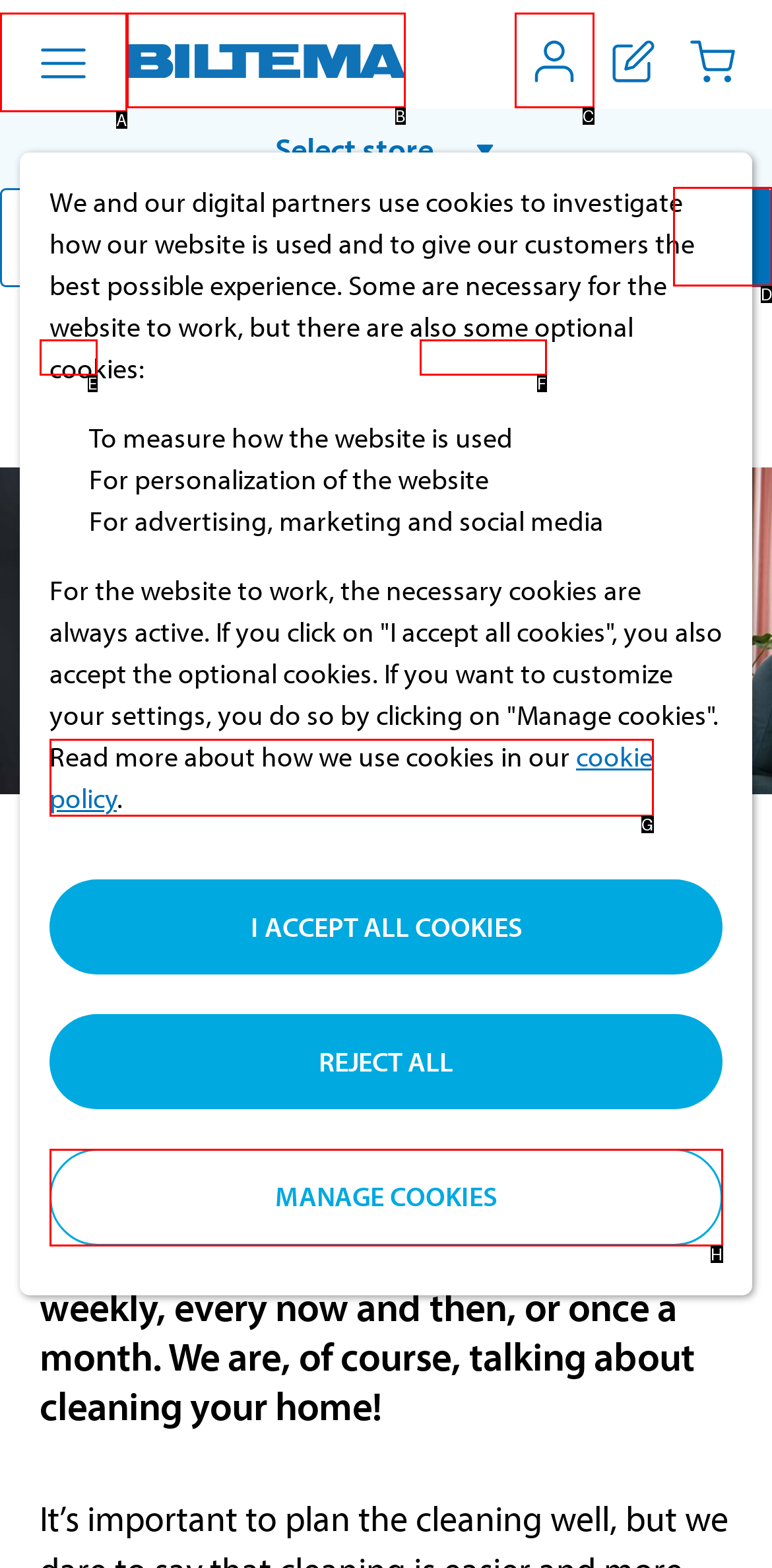Pinpoint the HTML element that fits the description: Search
Answer by providing the letter of the correct option.

D